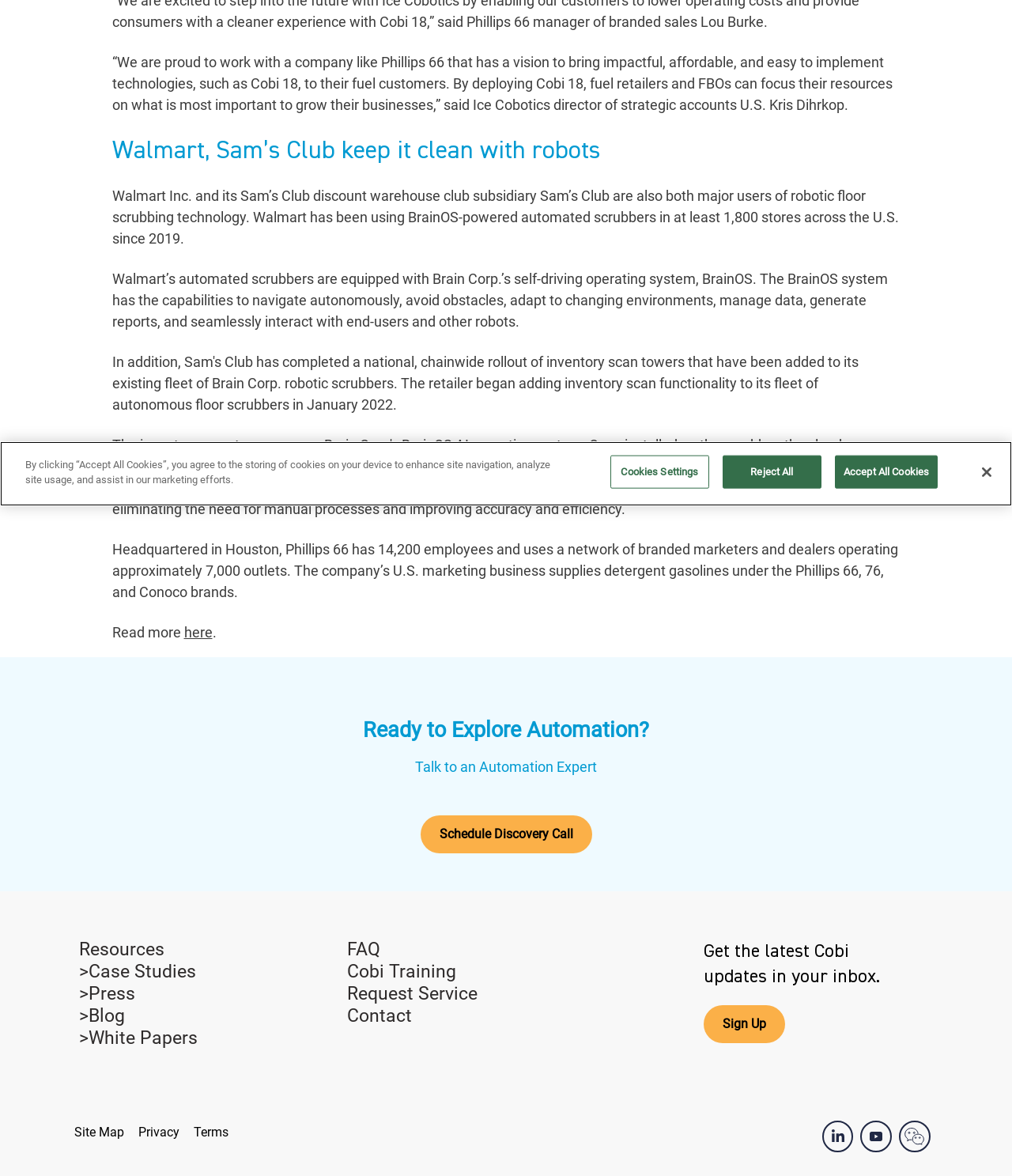From the webpage screenshot, predict the bounding box of the UI element that matches this description: "Sign Up".

[0.695, 0.854, 0.776, 0.887]